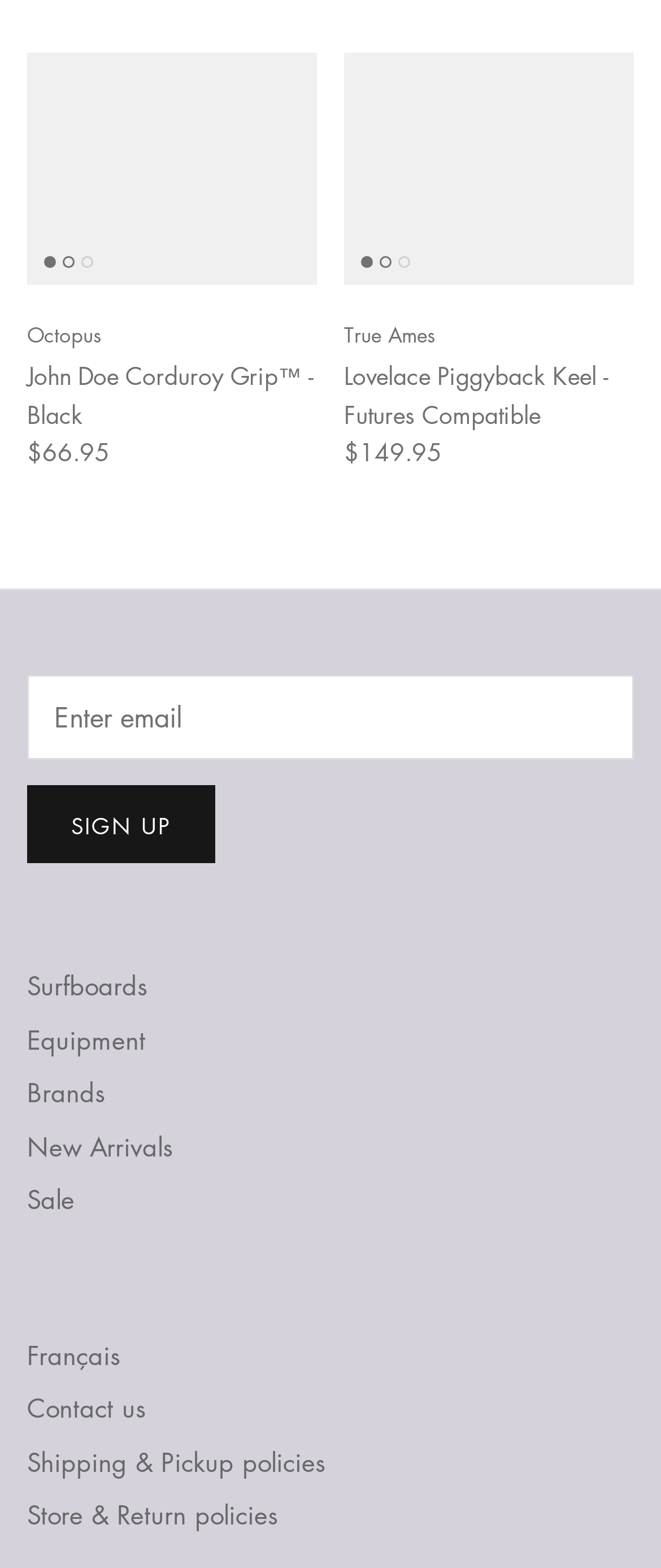Using the provided element description, identify the bounding box coordinates as (top-left x, top-left y, bottom-right x, bottom-right y). Ensure all values are between 0 and 1. Description: aria-label="Email" name="contact[email]" placeholder="Enter email"

[0.041, 0.431, 0.959, 0.485]